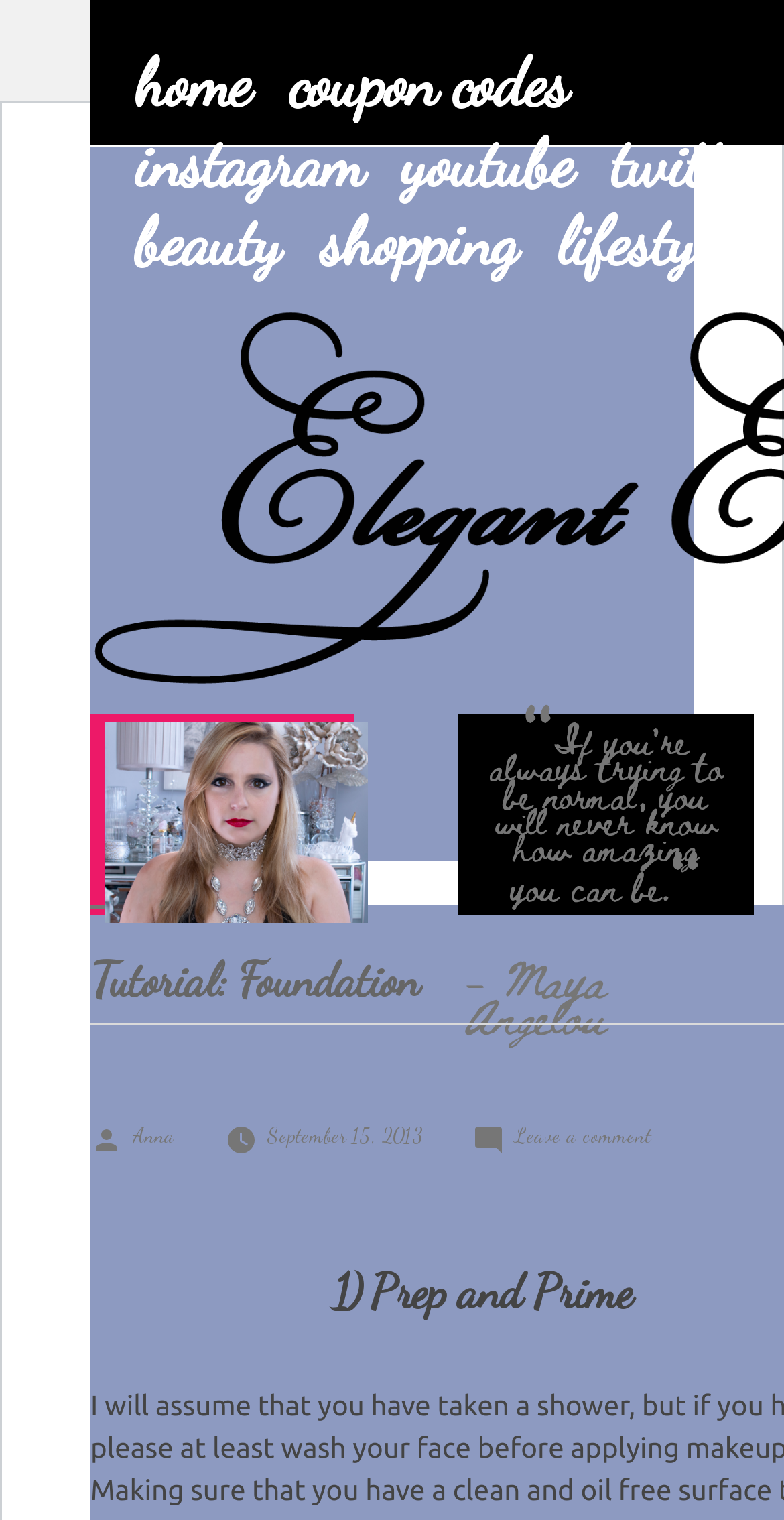Find the bounding box coordinates for the area that should be clicked to accomplish the instruction: "read the post by Maya Angelou".

[0.59, 0.618, 0.772, 0.693]